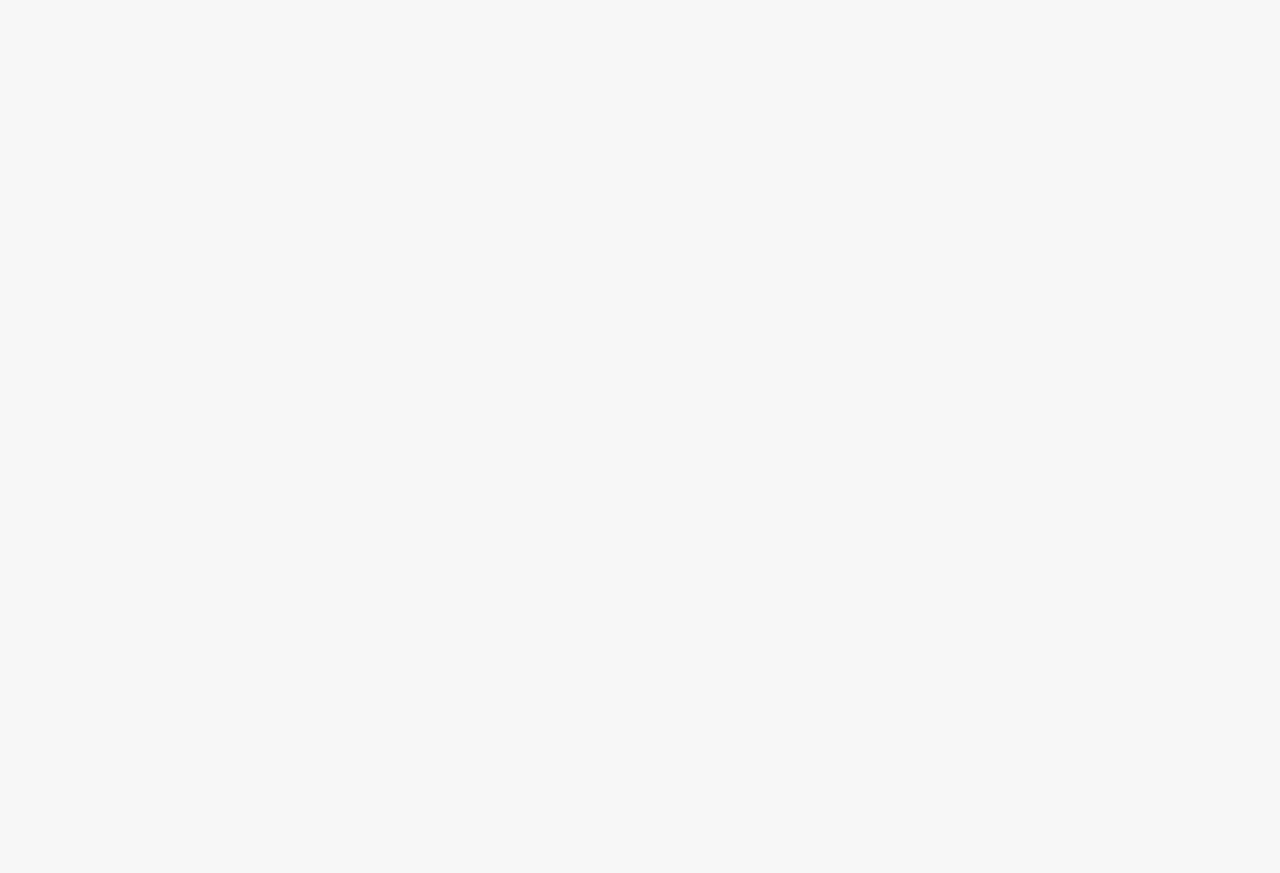Write an exhaustive caption that covers the webpage's main aspects.

This webpage is about lubricating bearings, specifically discussing the use of silicone-based lubricants. At the top left, there is a logo of "Soccer Agency" with a link to the homepage. Below the logo, there is a navigation menu with links to various categories, including "HOME", "ALL THINGS SOCCER", and "SPORTS SUPPLEMENTS & MEDICINE". 

On the right side of the navigation menu, there is a search icon represented by a magnifying glass. Below the navigation menu, there is a breadcrumb trail showing the current page's location in the website's hierarchy.

The main content of the page is divided into two sections. The first section has a heading "What can I use to lubricate my bearings?" and provides an introduction to using silicone-based lubricants for bearings. The text explains the benefits and drawbacks of using silicone grease, including its ability to keep ball bearings from getting sticky and its safety on plastic parts, but also its potential messiness during application.

The second section, titled "MORE FROM SOCCER AGENCY", lists three related articles with links and images. The articles are about the history of smokeless tobacco and nicotine products, and comparisons of H1 and H2 chips to other chips on the market. Each article has a heading, a brief summary, and a publication date.